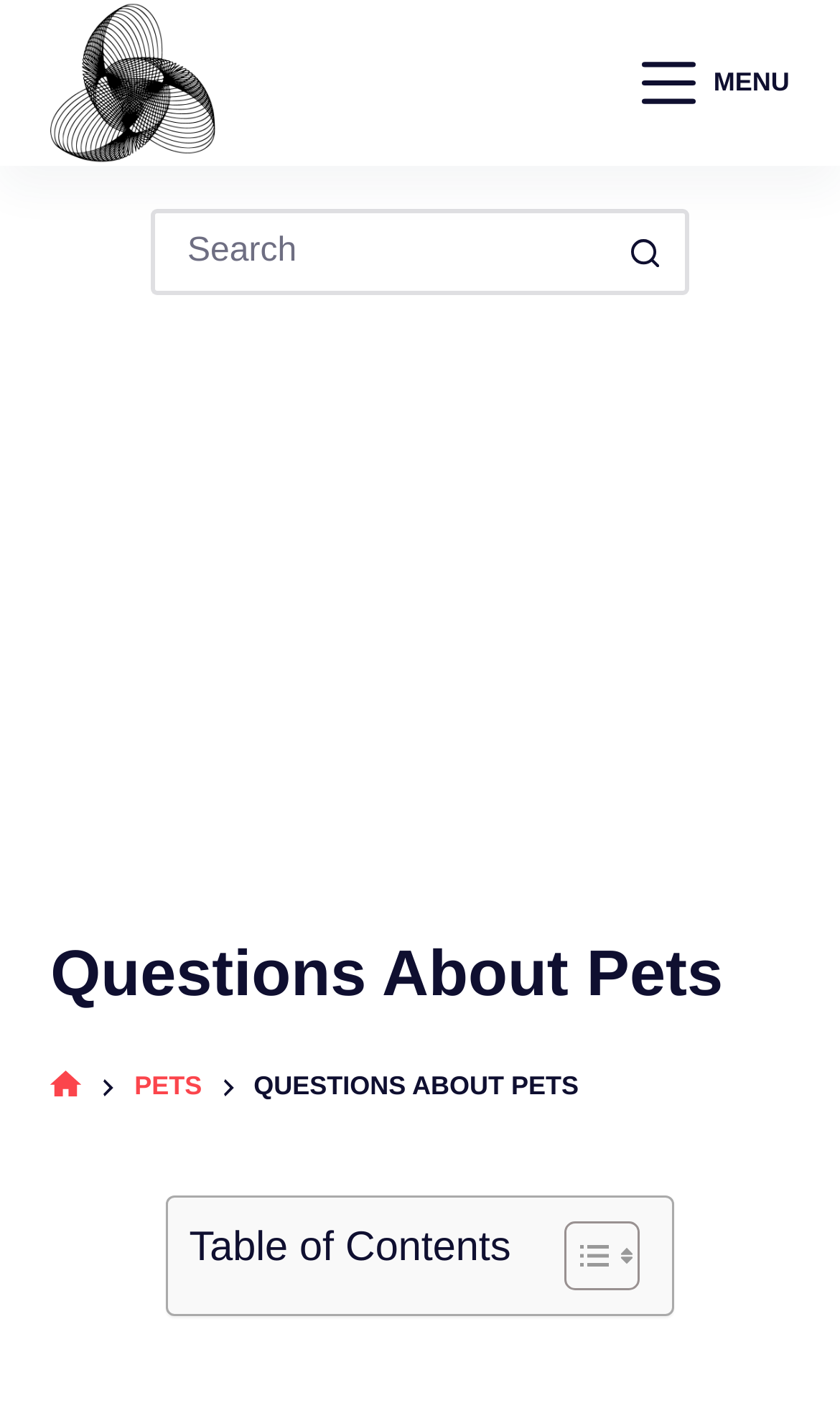What is the main topic of the webpage?
Based on the screenshot, provide a one-word or short-phrase response.

Questions About Pets